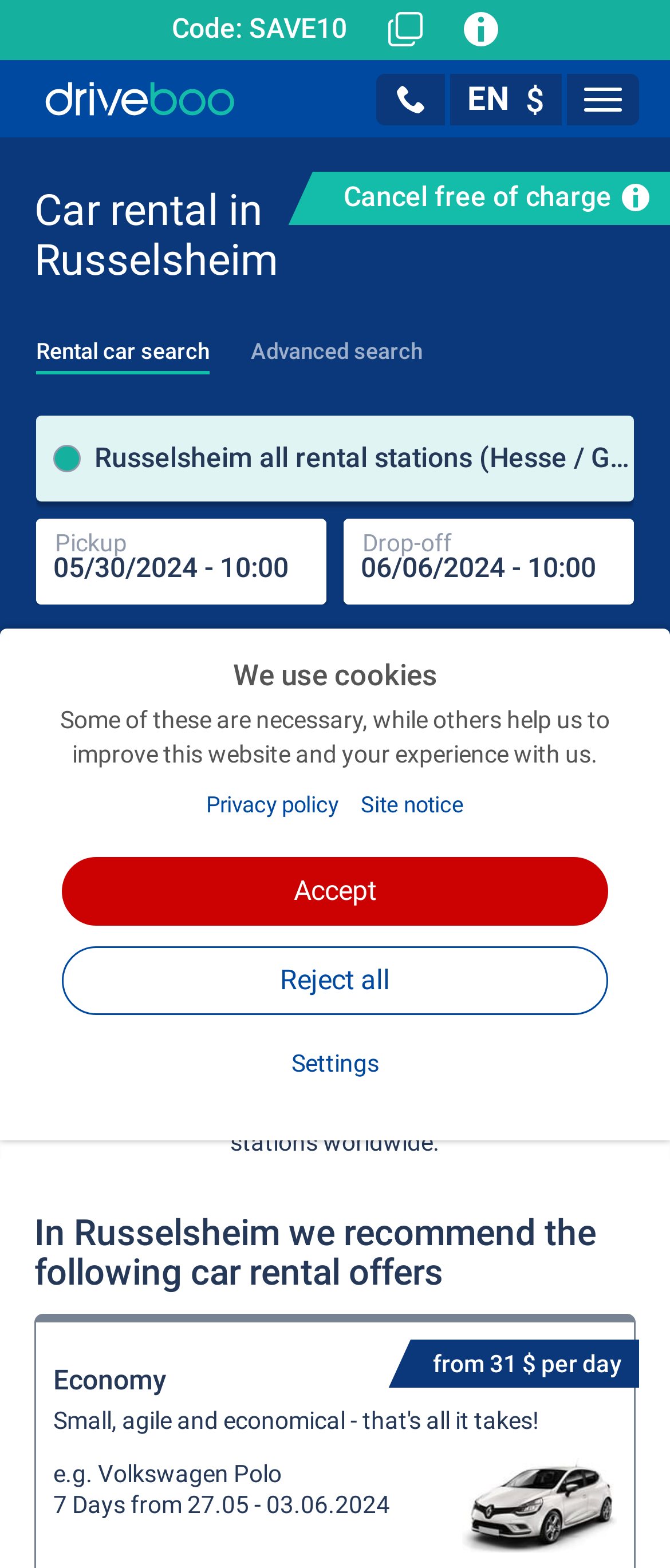How many tabs are available in the tablist?
Could you please answer the question thoroughly and with as much detail as possible?

I found this answer by looking at the tablist element and counting the number of tabs, which are 'Rental car search' and 'Advanced search'.